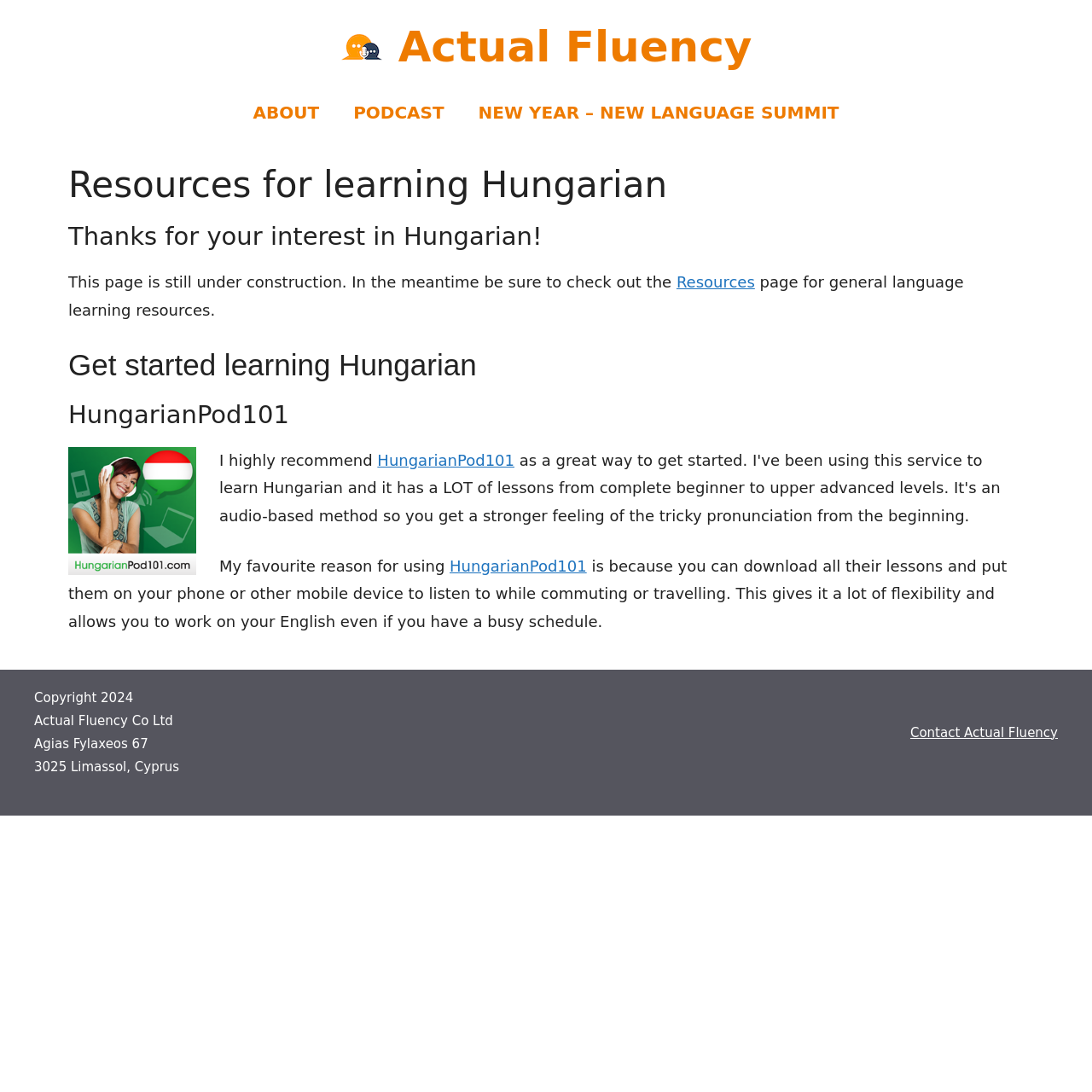Determine the bounding box coordinates of the clickable region to carry out the instruction: "Check out the Resources page".

[0.619, 0.25, 0.691, 0.267]